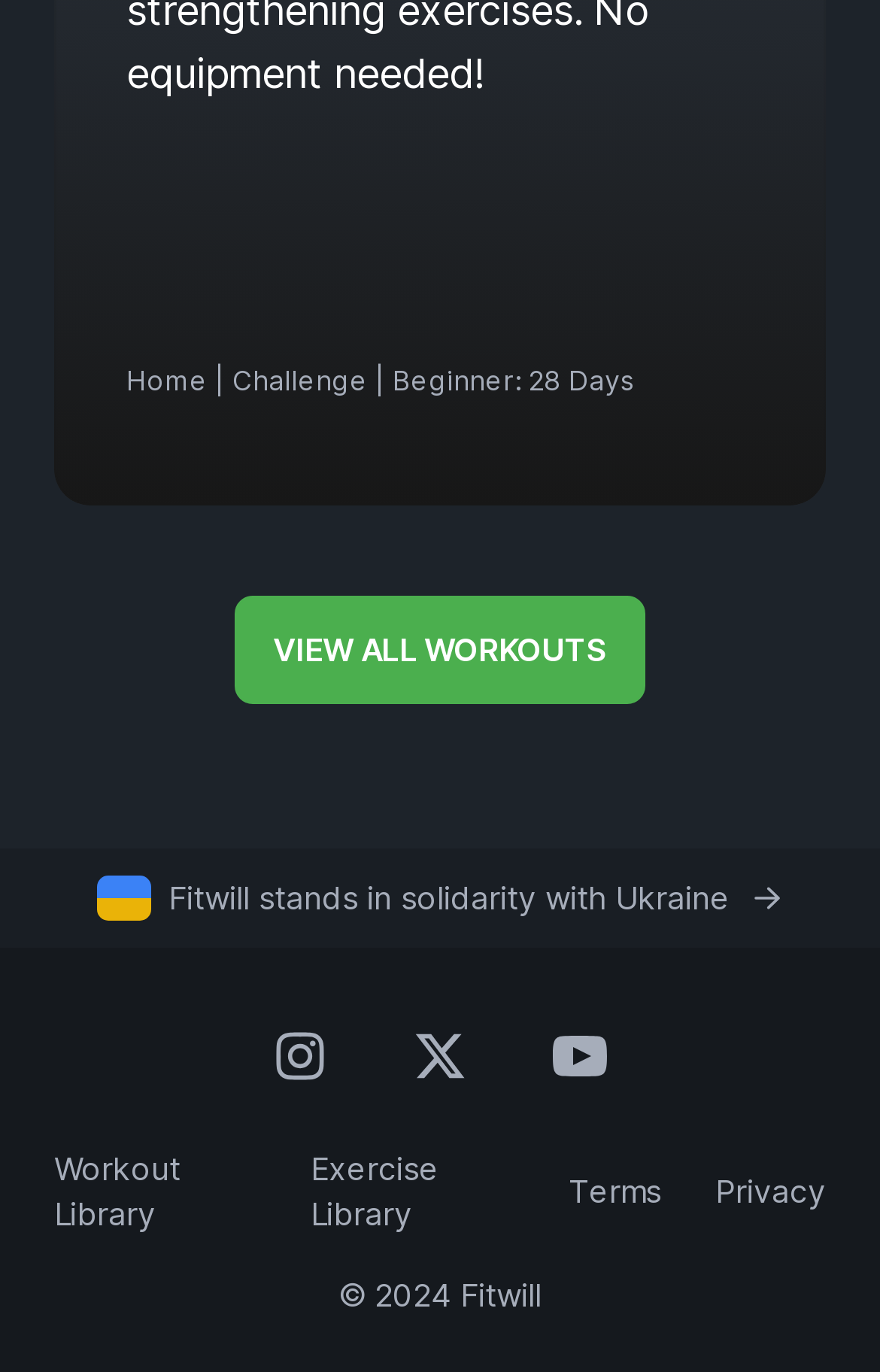Please look at the image and answer the question with a detailed explanation: How many social media platforms are linked on the webpage?

The webpage has links to three social media platforms: Instagram, X, and YouTube. These links are located near the bottom of the webpage and are accompanied by images of the respective social media platform logos.